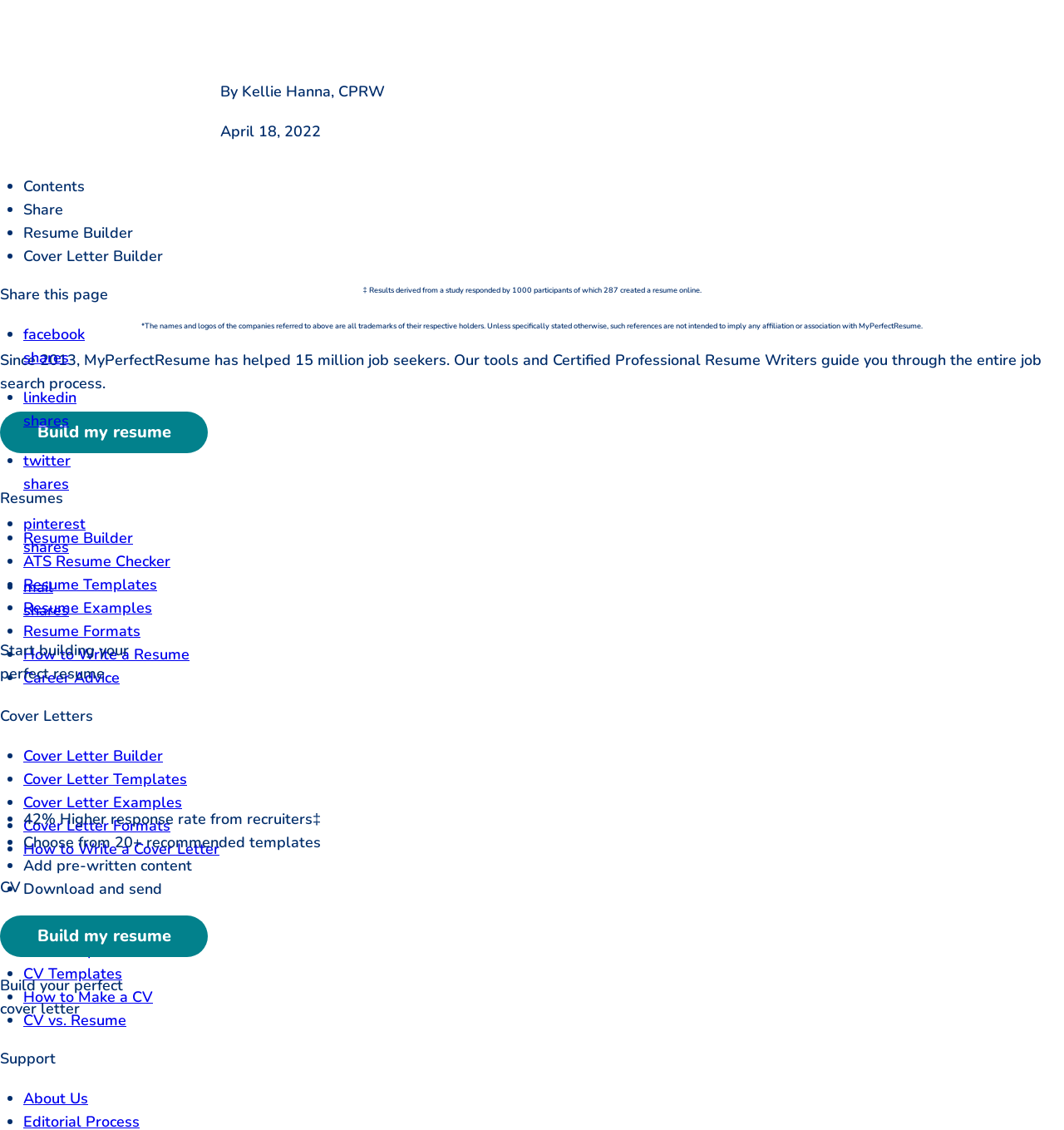Identify and provide the bounding box for the element described by: "How to Make a CV".

[0.022, 0.873, 0.144, 0.891]